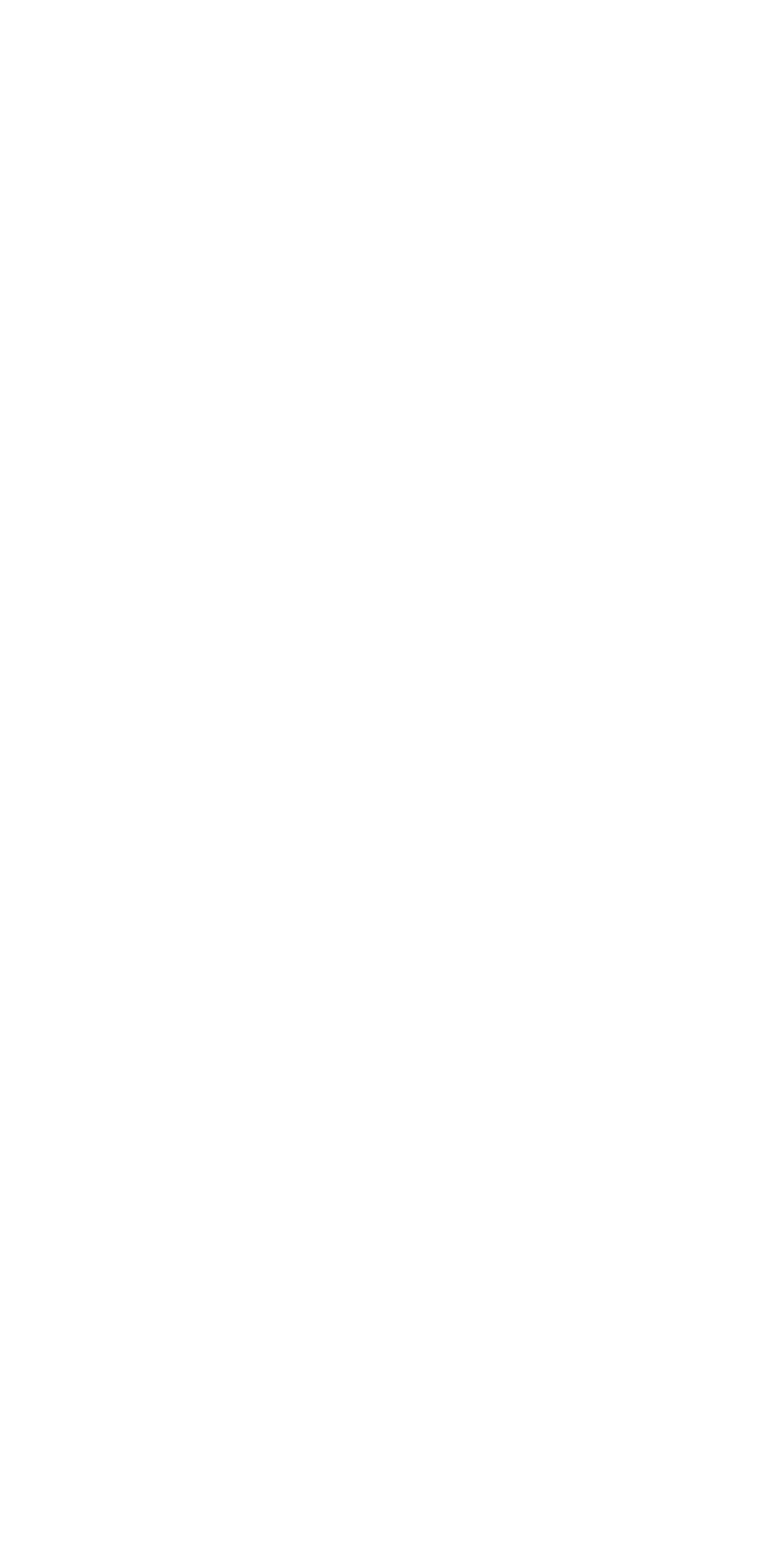Please answer the following question using a single word or phrase: 
How many navigation links are there?

11